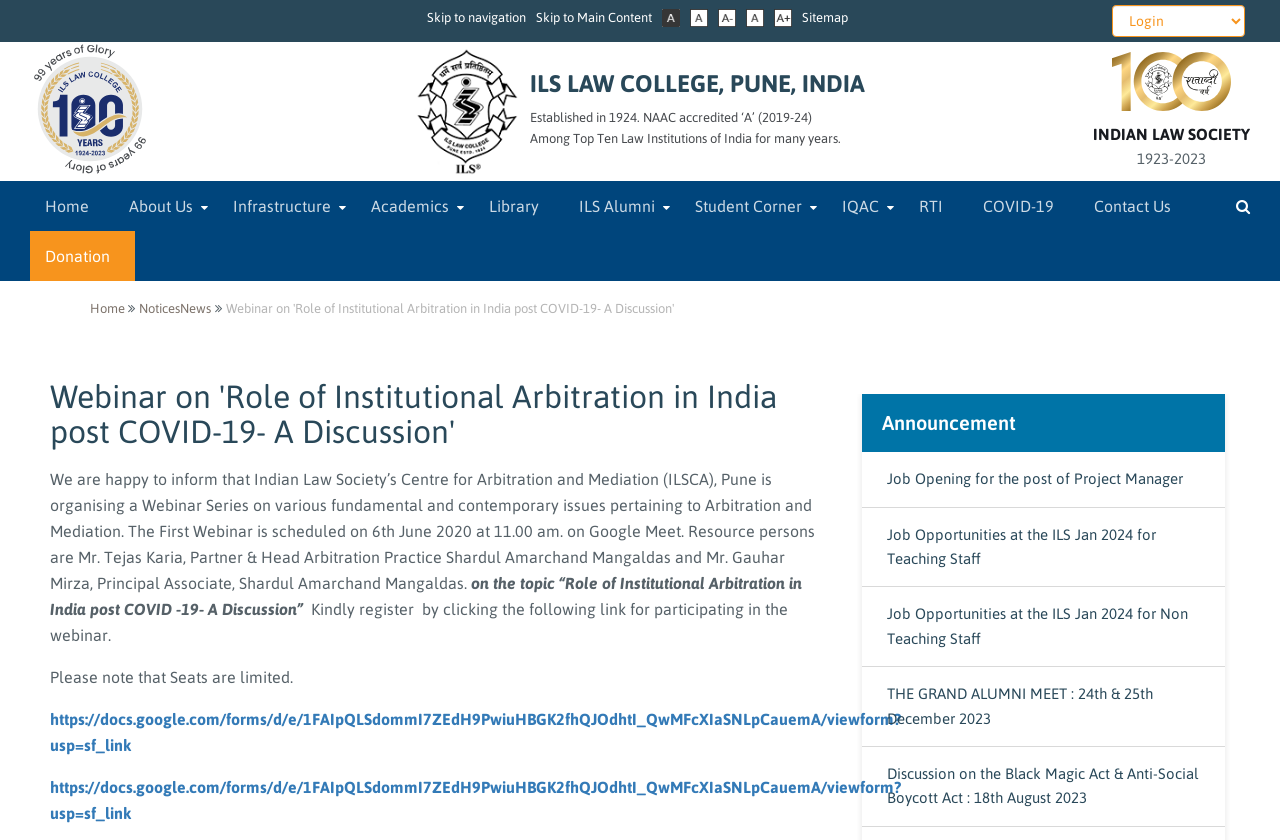Show the bounding box coordinates of the region that should be clicked to follow the instruction: "Click the 'Job Opening for the post of Project Manager' link."

[0.673, 0.538, 0.957, 0.604]